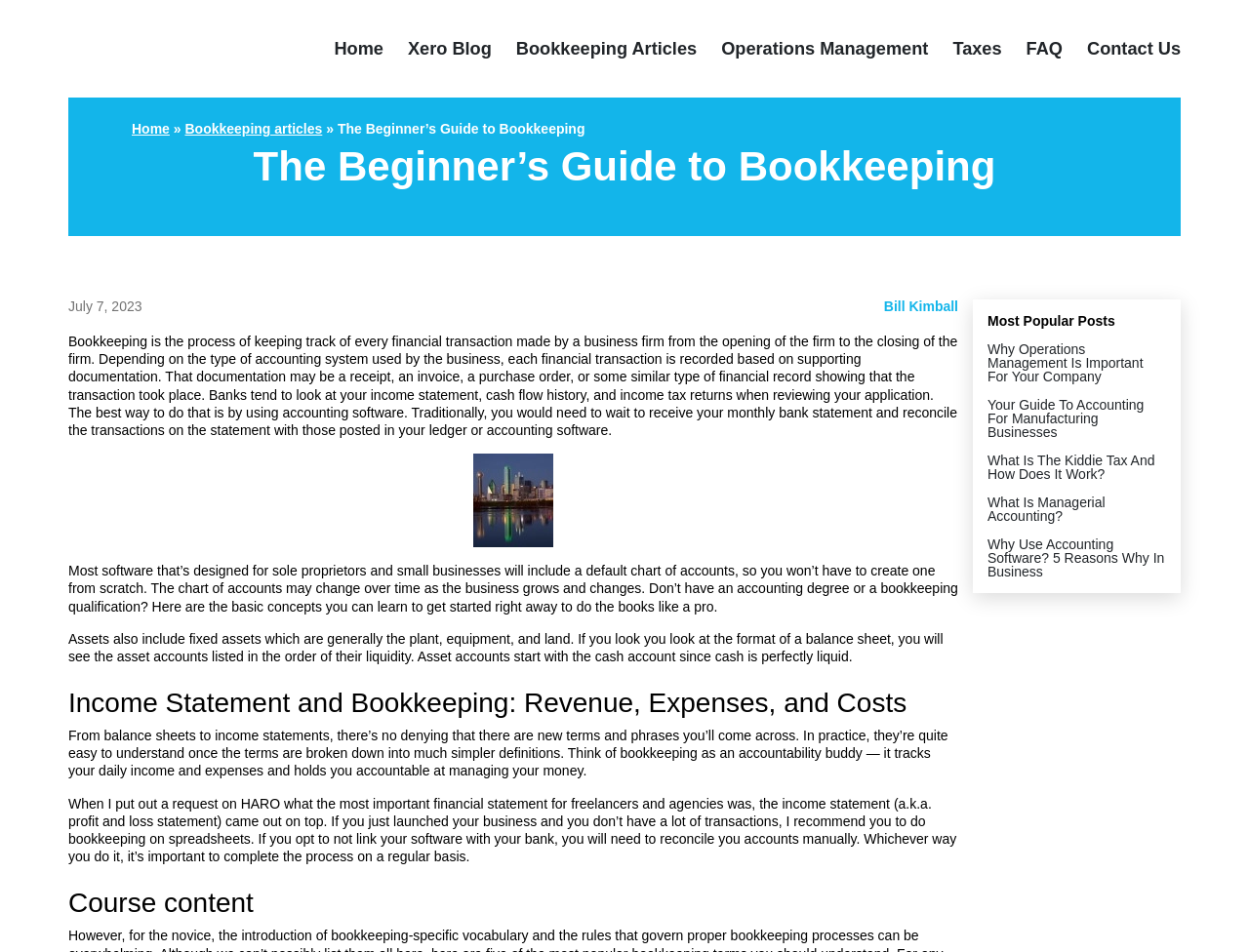Locate the bounding box coordinates for the element described below: "Home". The coordinates must be four float values between 0 and 1, formatted as [left, top, right, bottom].

[0.268, 0.041, 0.307, 0.061]